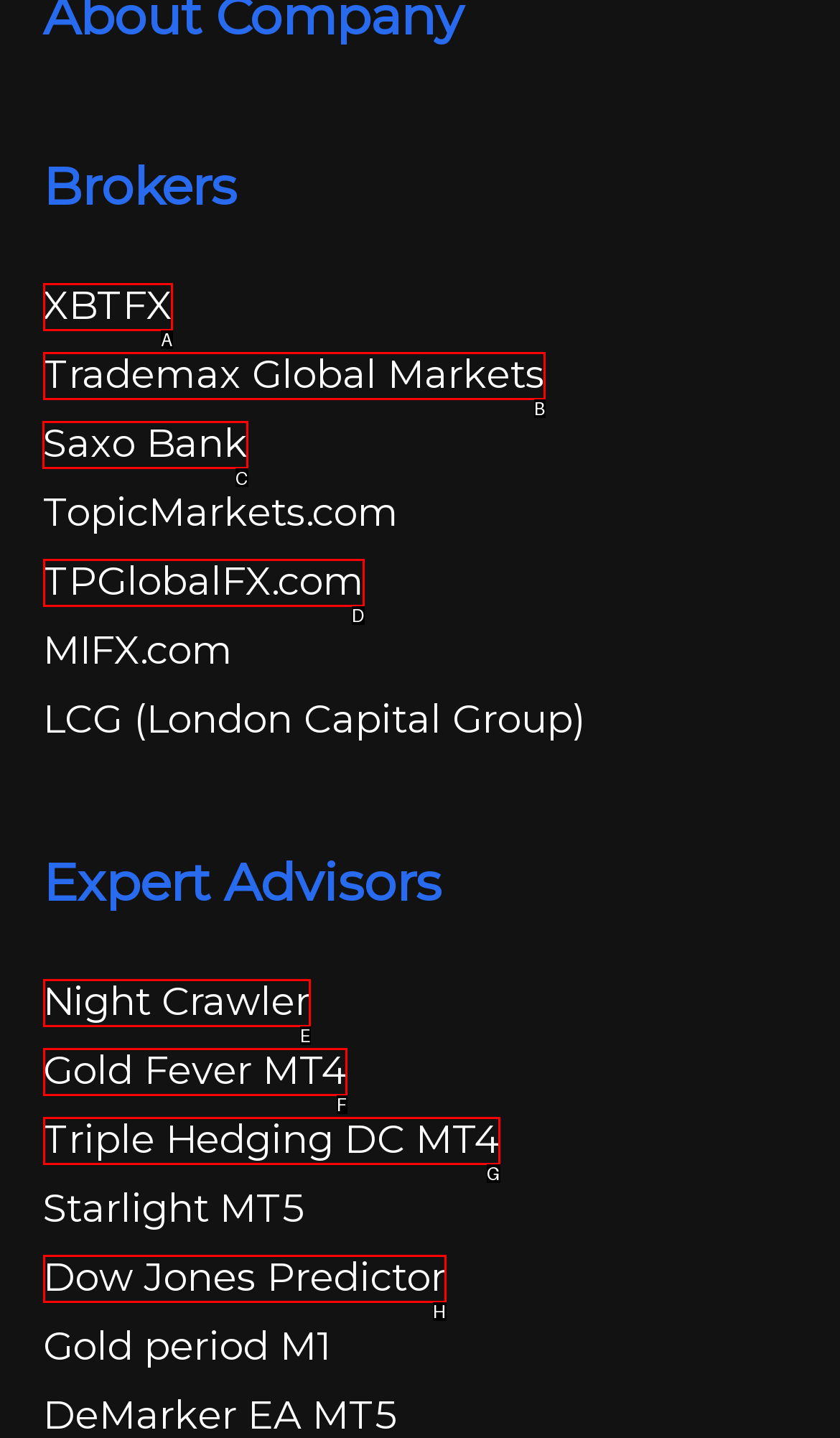Determine which HTML element to click for this task: explore Saxo Bank Provide the letter of the selected choice.

C